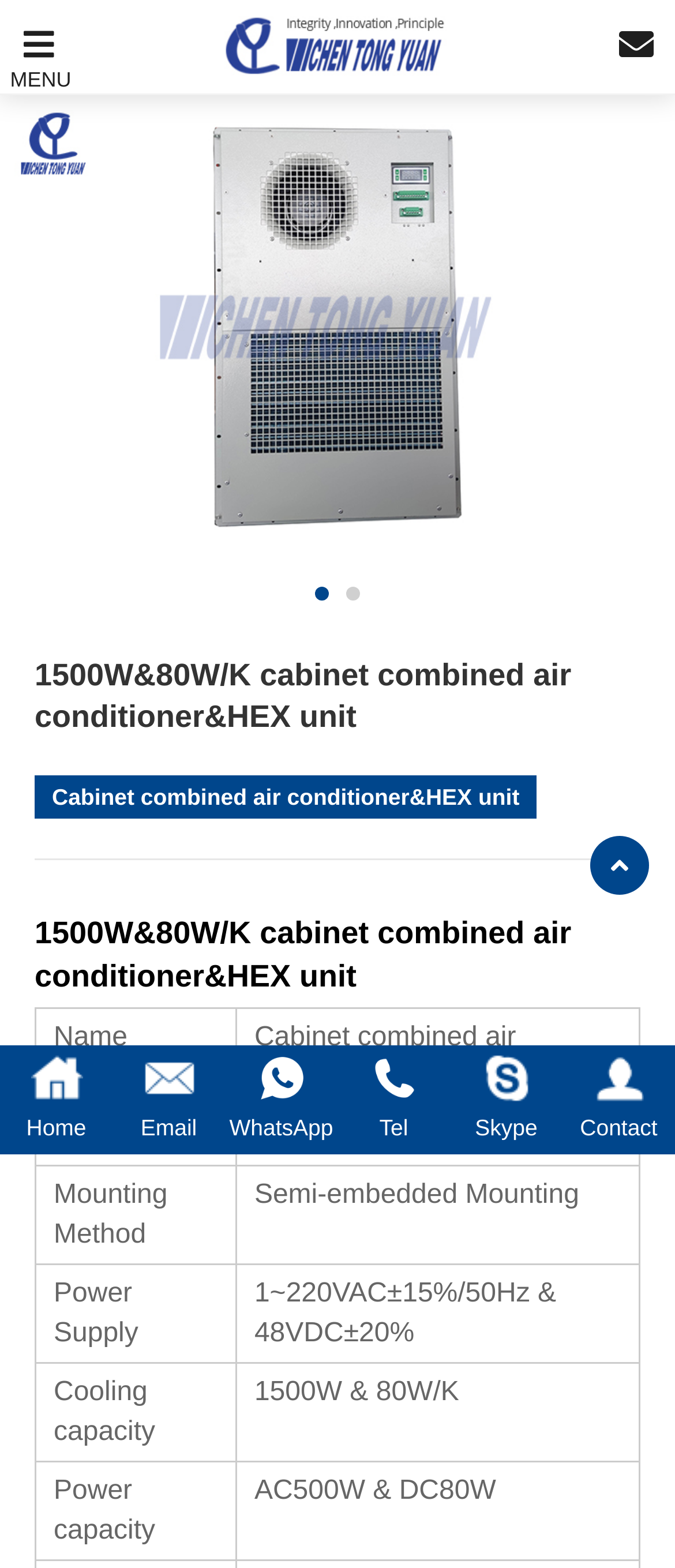Respond to the following question with a brief word or phrase:
Is there a menu icon on the webpage?

Yes